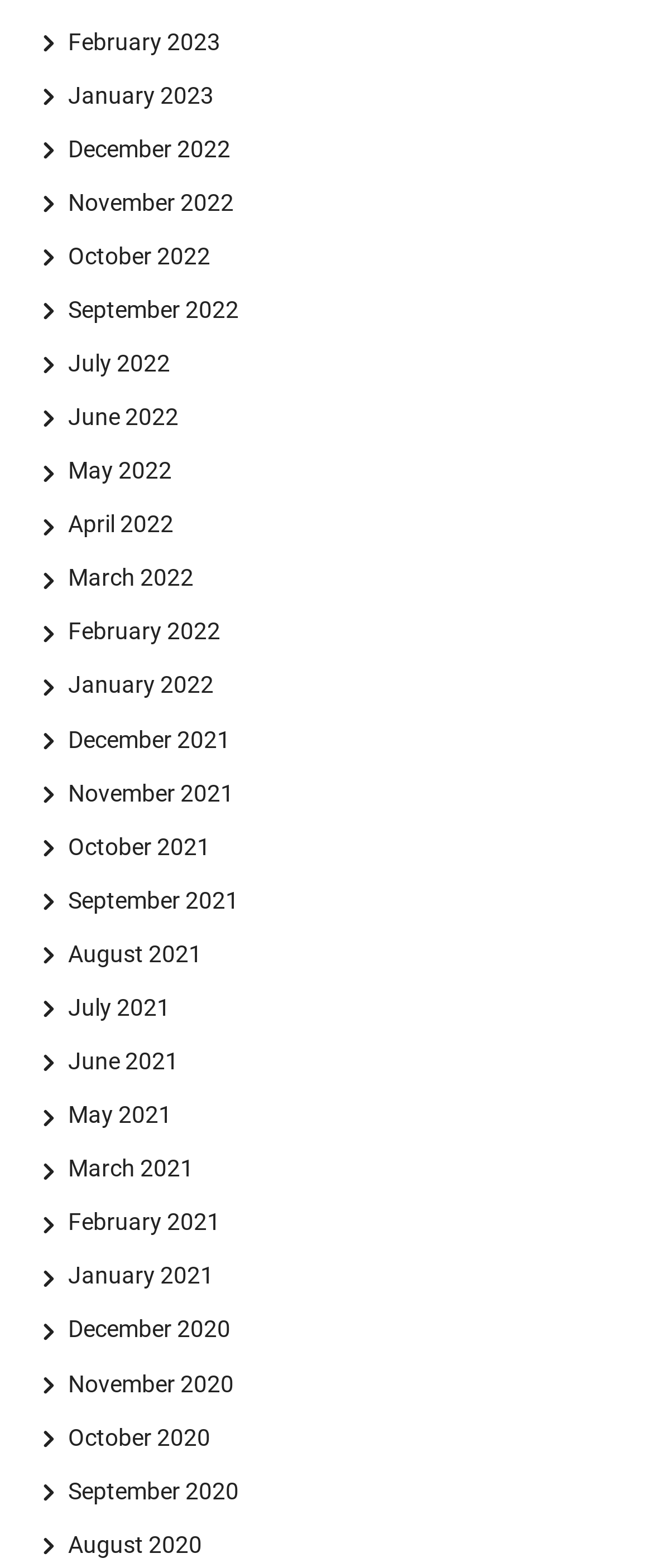Locate the bounding box coordinates of the clickable region necessary to complete the following instruction: "View February 2023". Provide the coordinates in the format of four float numbers between 0 and 1, i.e., [left, top, right, bottom].

[0.047, 0.018, 0.337, 0.035]